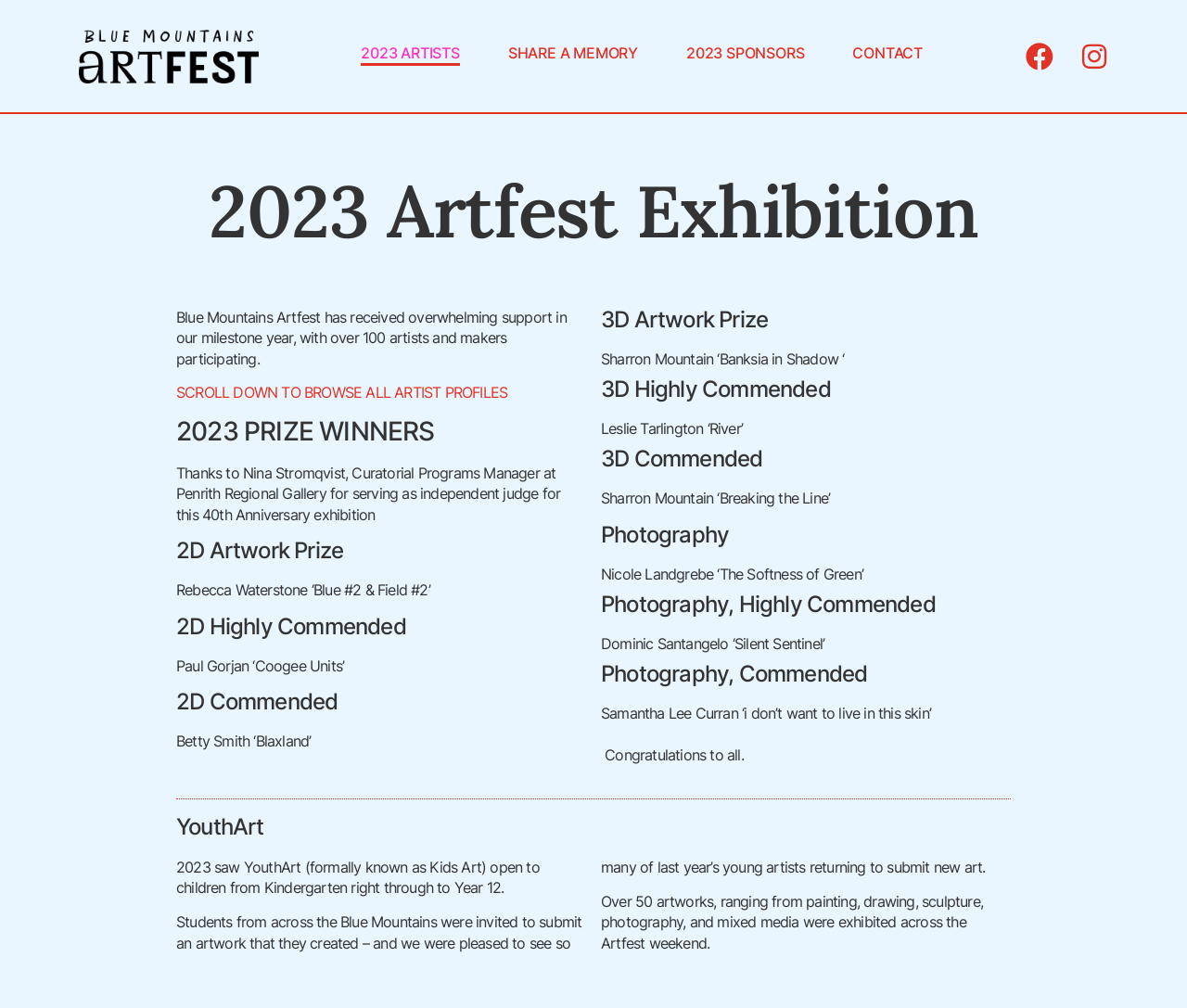Pinpoint the bounding box coordinates of the element that must be clicked to accomplish the following instruction: "Read the article about sound shadowing". The coordinates should be in the format of four float numbers between 0 and 1, i.e., [left, top, right, bottom].

None